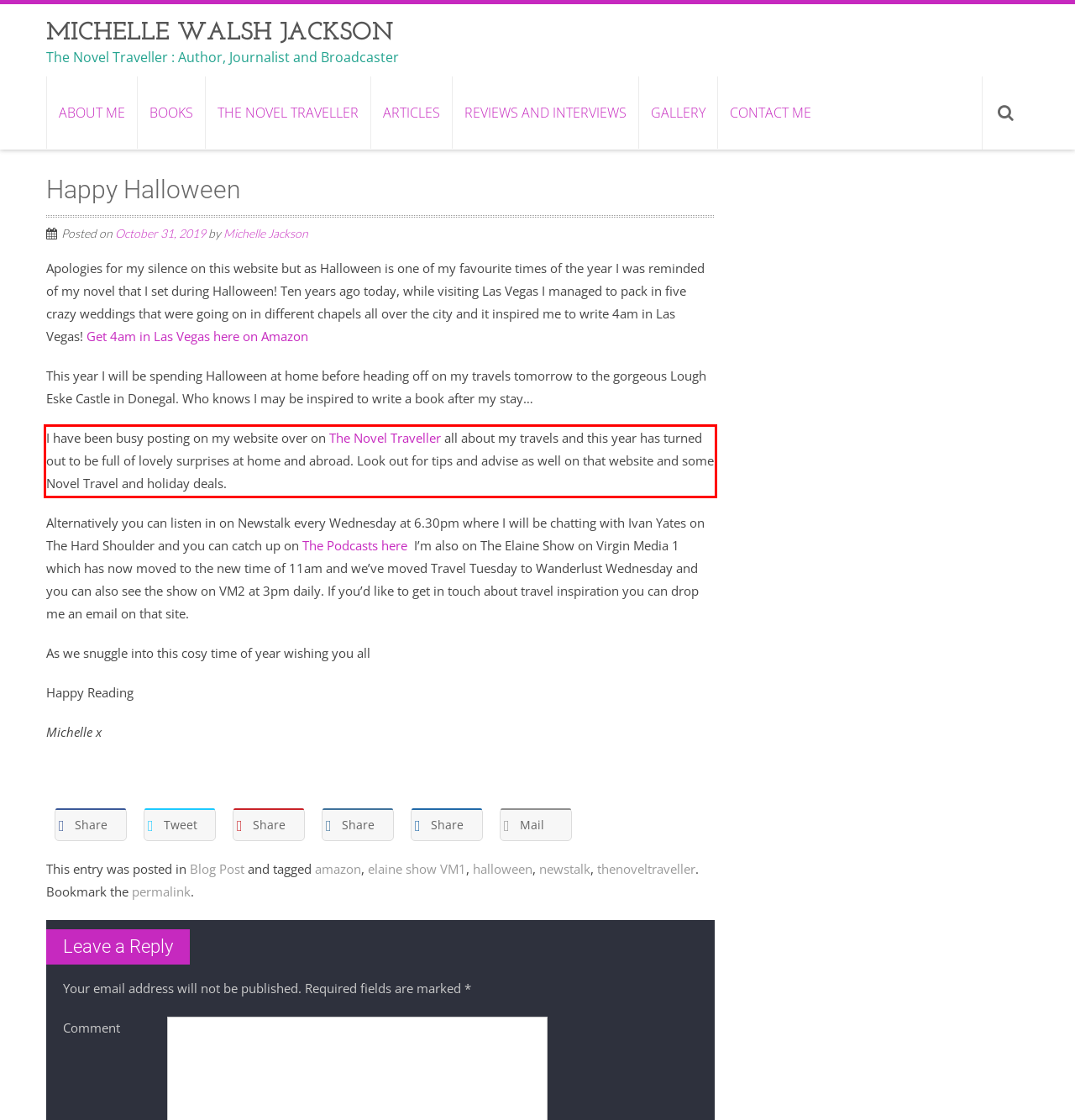You are provided with a screenshot of a webpage that includes a UI element enclosed in a red rectangle. Extract the text content inside this red rectangle.

I have been busy posting on my website over on The Novel Traveller all about my travels and this year has turned out to be full of lovely surprises at home and abroad. Look out for tips and advise as well on that website and some Novel Travel and holiday deals.